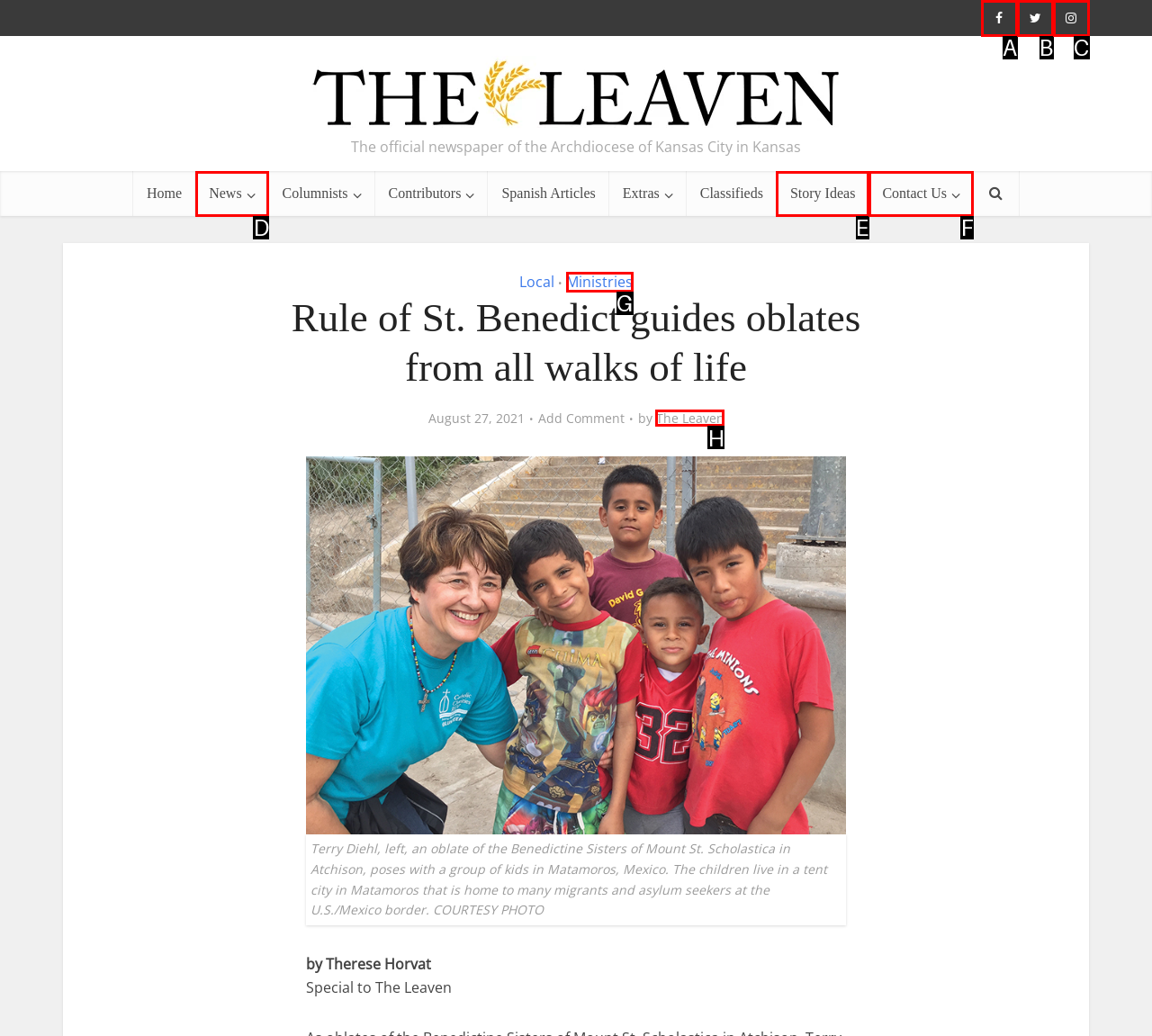Choose the letter of the UI element that aligns with the following description: Contact Us
State your answer as the letter from the listed options.

F